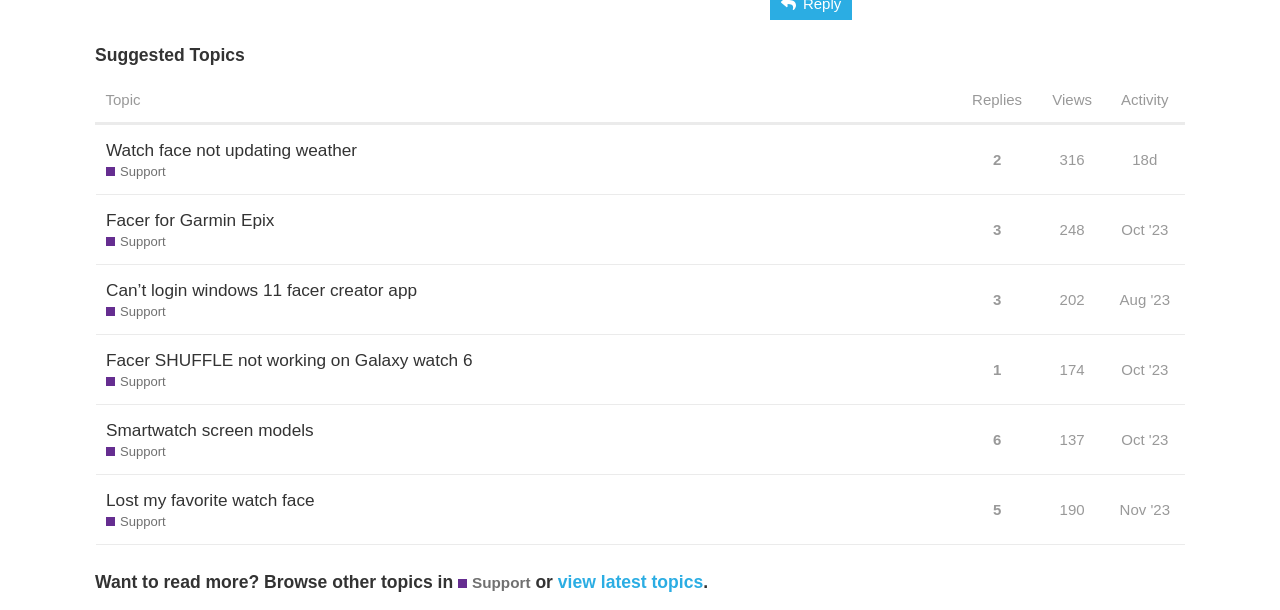Indicate the bounding box coordinates of the element that must be clicked to execute the instruction: "Sort by replies". The coordinates should be given as four float numbers between 0 and 1, i.e., [left, top, right, bottom].

[0.75, 0.126, 0.808, 0.203]